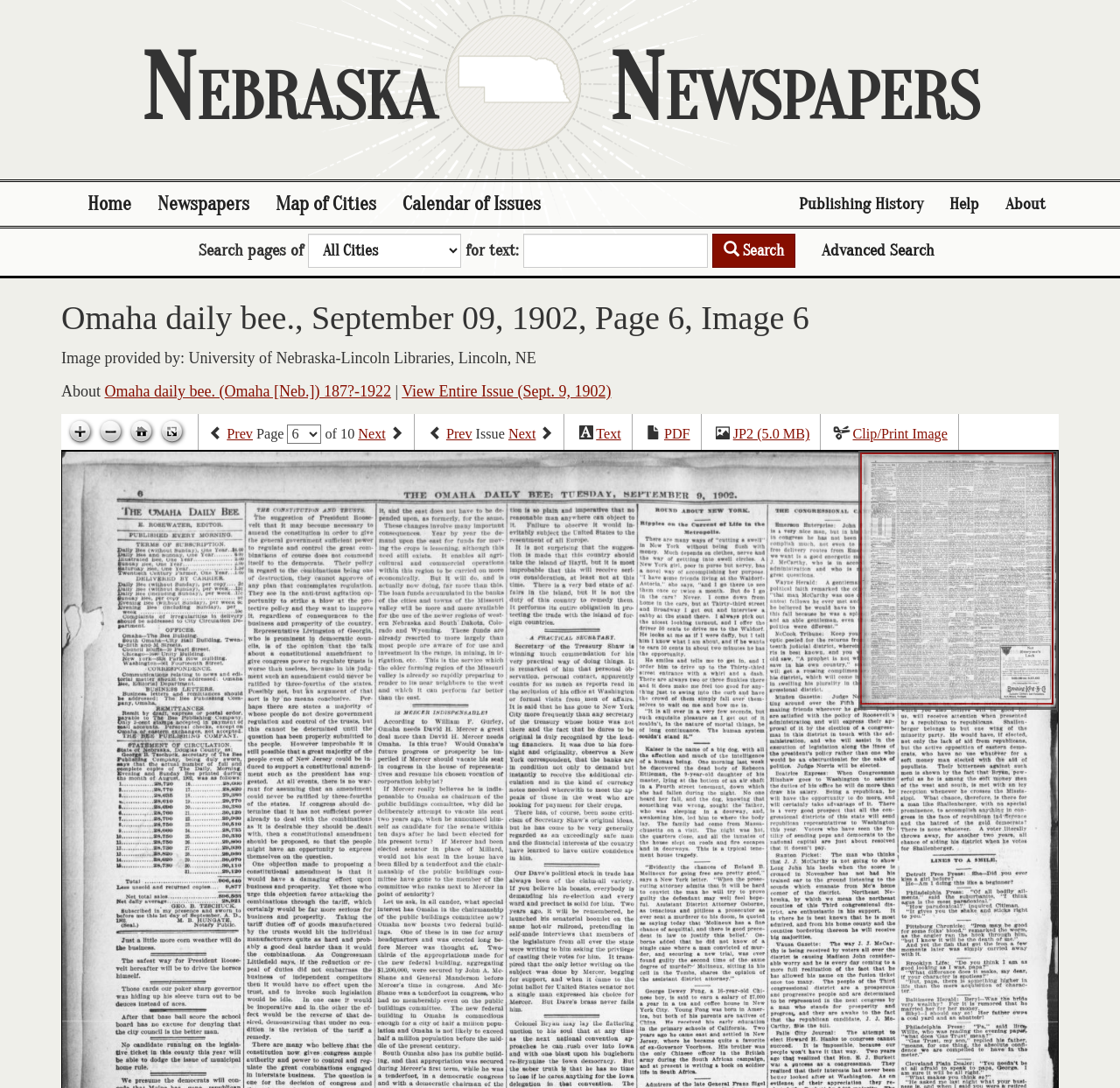Locate the bounding box coordinates of the clickable area needed to fulfill the instruction: "Zoom in".

[0.058, 0.384, 0.085, 0.411]